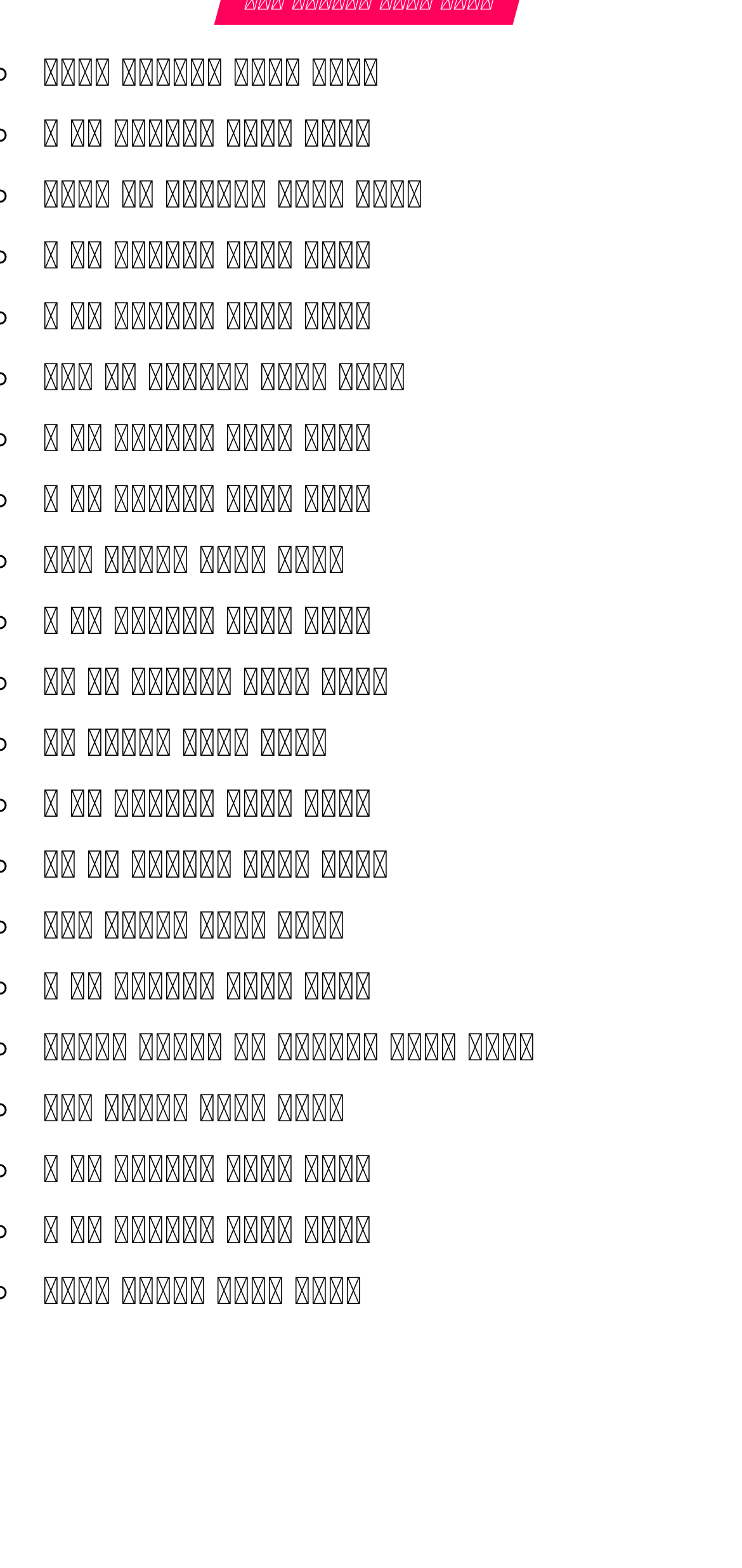Please determine the bounding box coordinates of the element to click on in order to accomplish the following task: "access पदेन की मात्रा वाले शब्द". Ensure the coordinates are four float numbers ranging from 0 to 1, i.e., [left, top, right, bottom].

[0.057, 0.109, 0.57, 0.139]